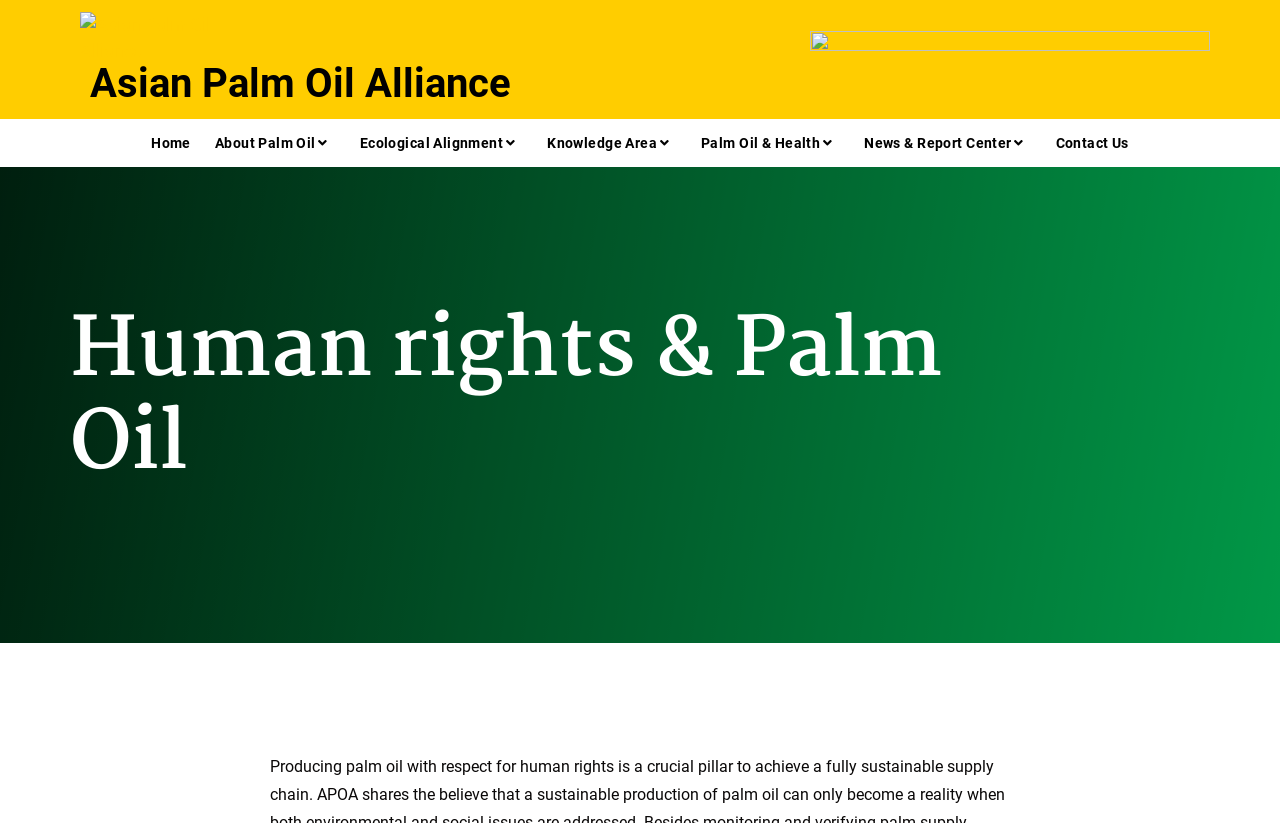Using the description: "Search", determine the UI element's bounding box coordinates. Ensure the coordinates are in the format of four float numbers between 0 and 1, i.e., [left, top, right, bottom].

None